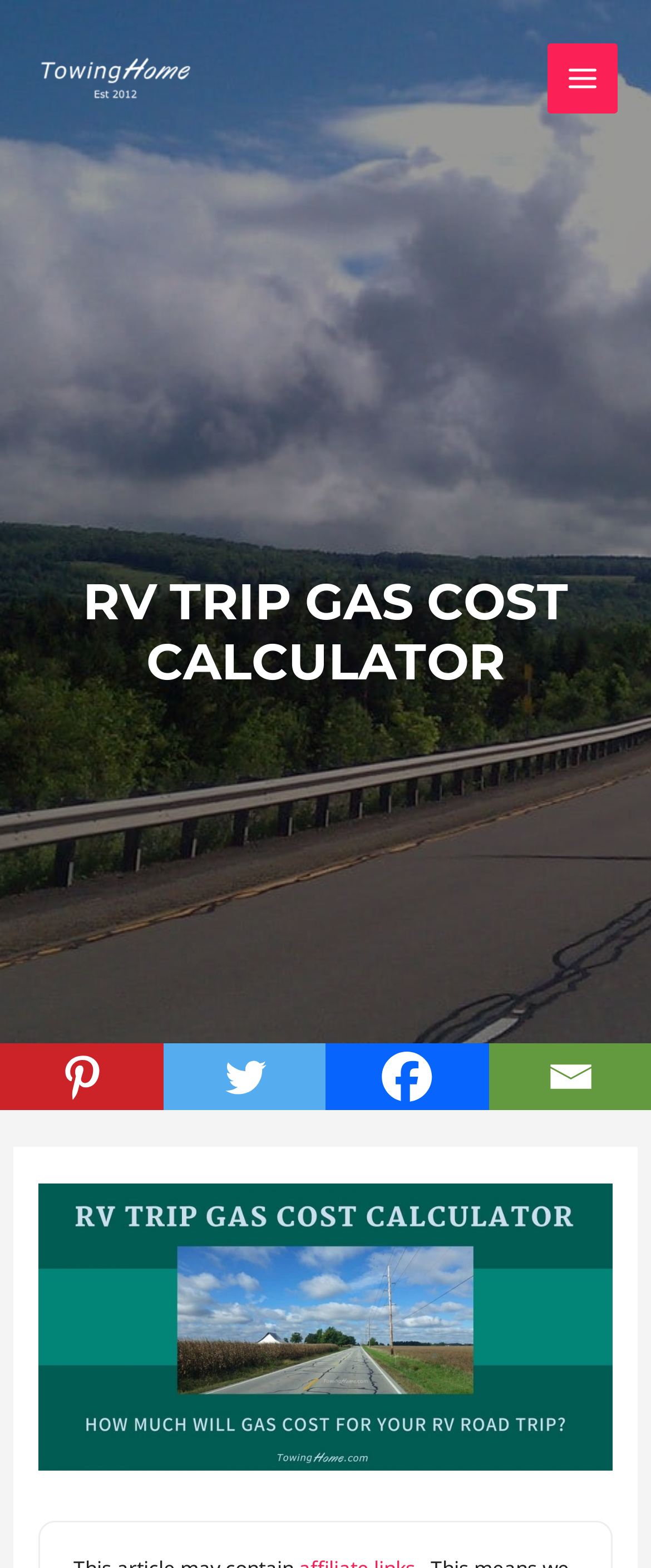Please give a succinct answer using a single word or phrase:
Is the main menu expanded?

No